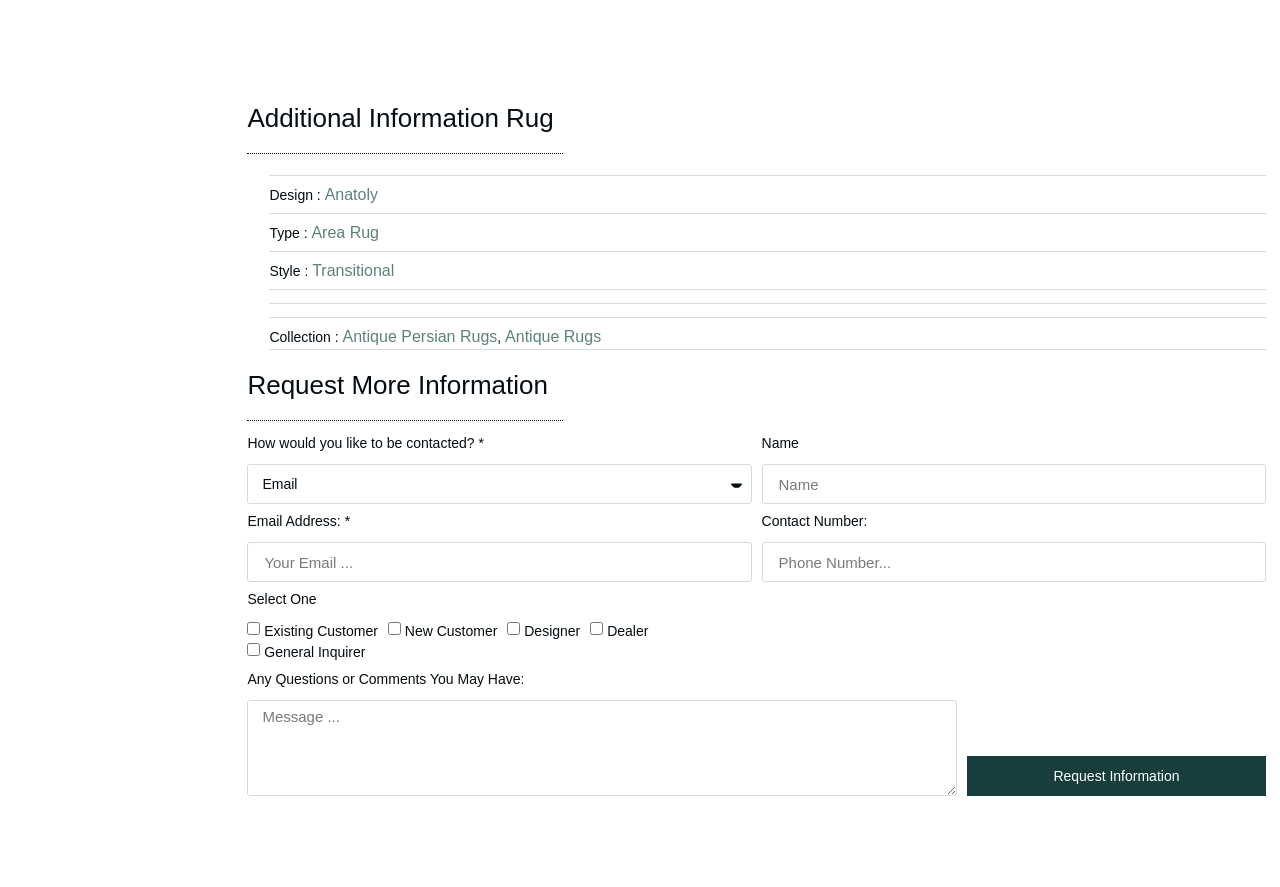Locate the bounding box for the described UI element: "Anatoly". Ensure the coordinates are four float numbers between 0 and 1, formatted as [left, top, right, bottom].

[0.254, 0.207, 0.295, 0.234]